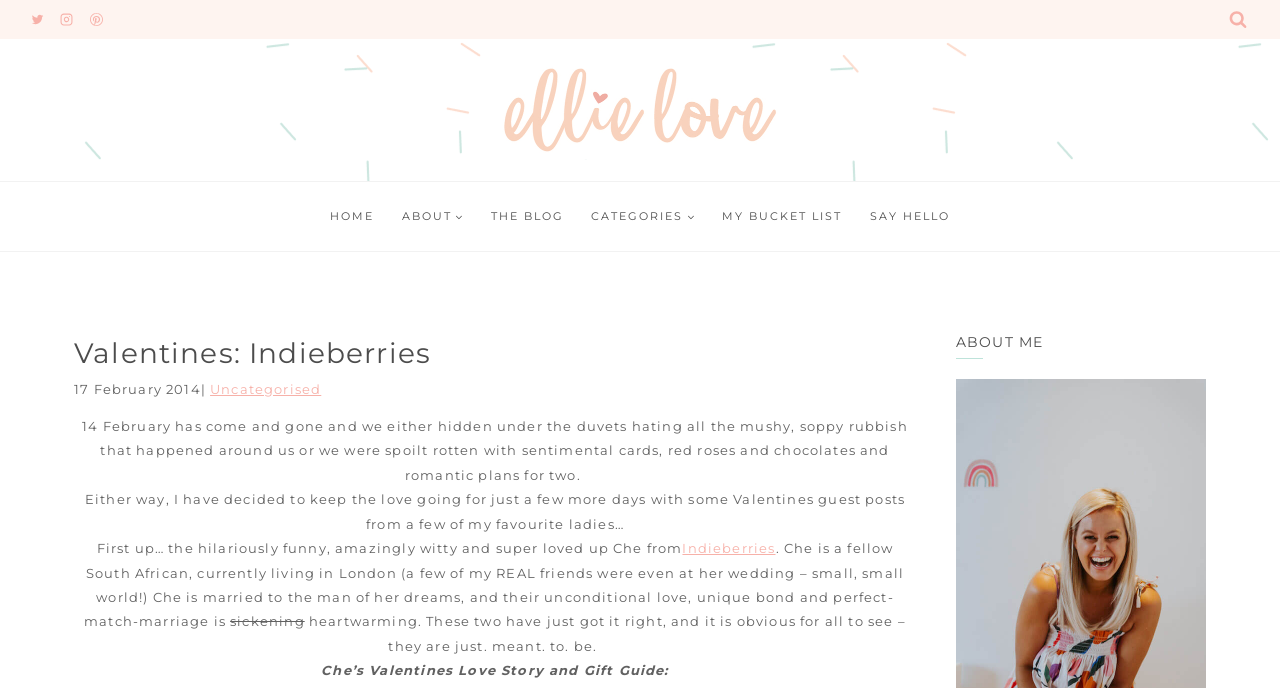Give a concise answer using one word or a phrase to the following question:
What is the category of the current blog post?

Uncategorised